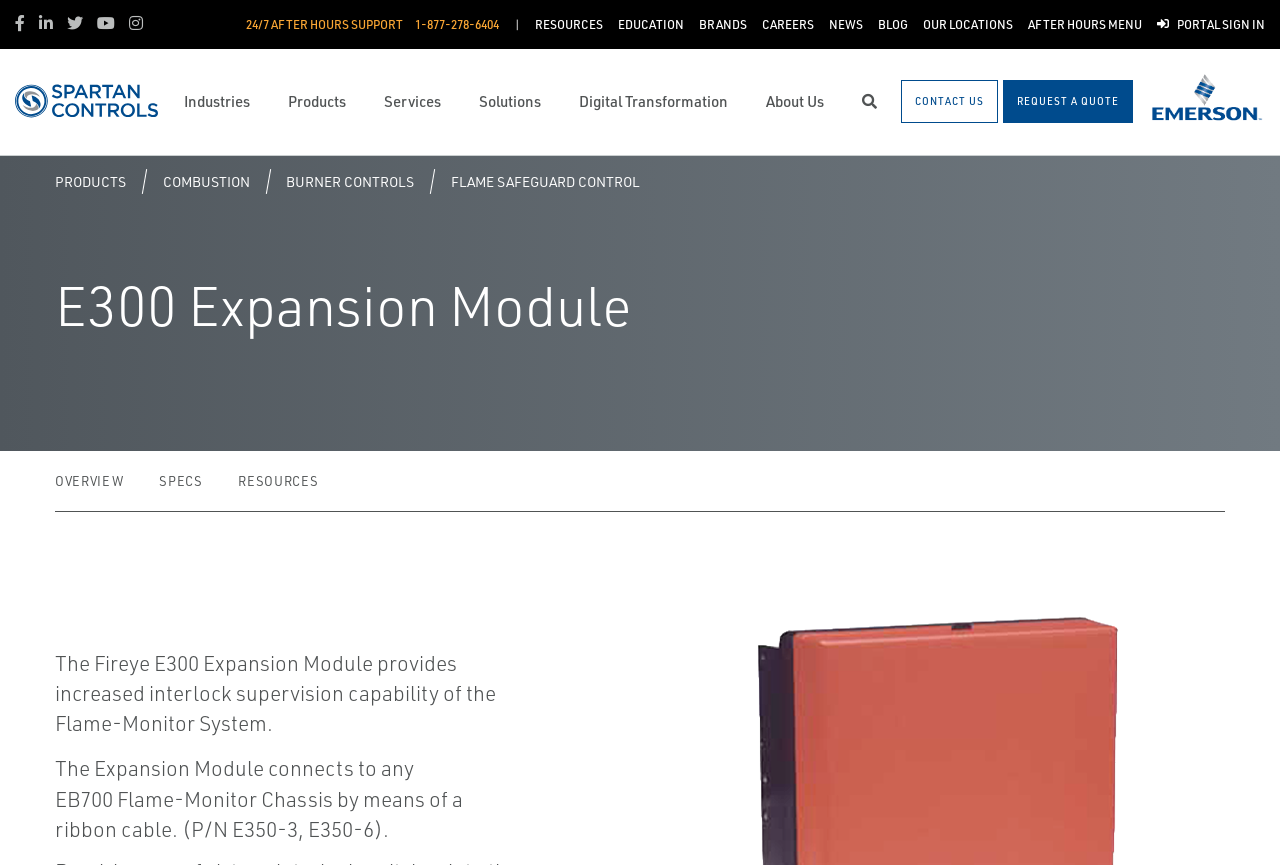Determine the bounding box coordinates for the area that needs to be clicked to fulfill this task: "Go to CONTACT US". The coordinates must be given as four float numbers between 0 and 1, i.e., [left, top, right, bottom].

[0.704, 0.092, 0.78, 0.142]